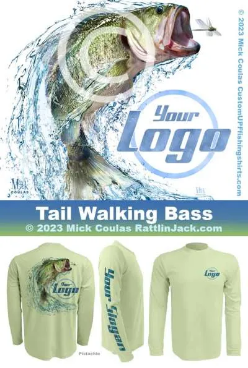Provide a single word or phrase answer to the question: 
What is the name of the fish depicted in the design?

Tail Walking Bass